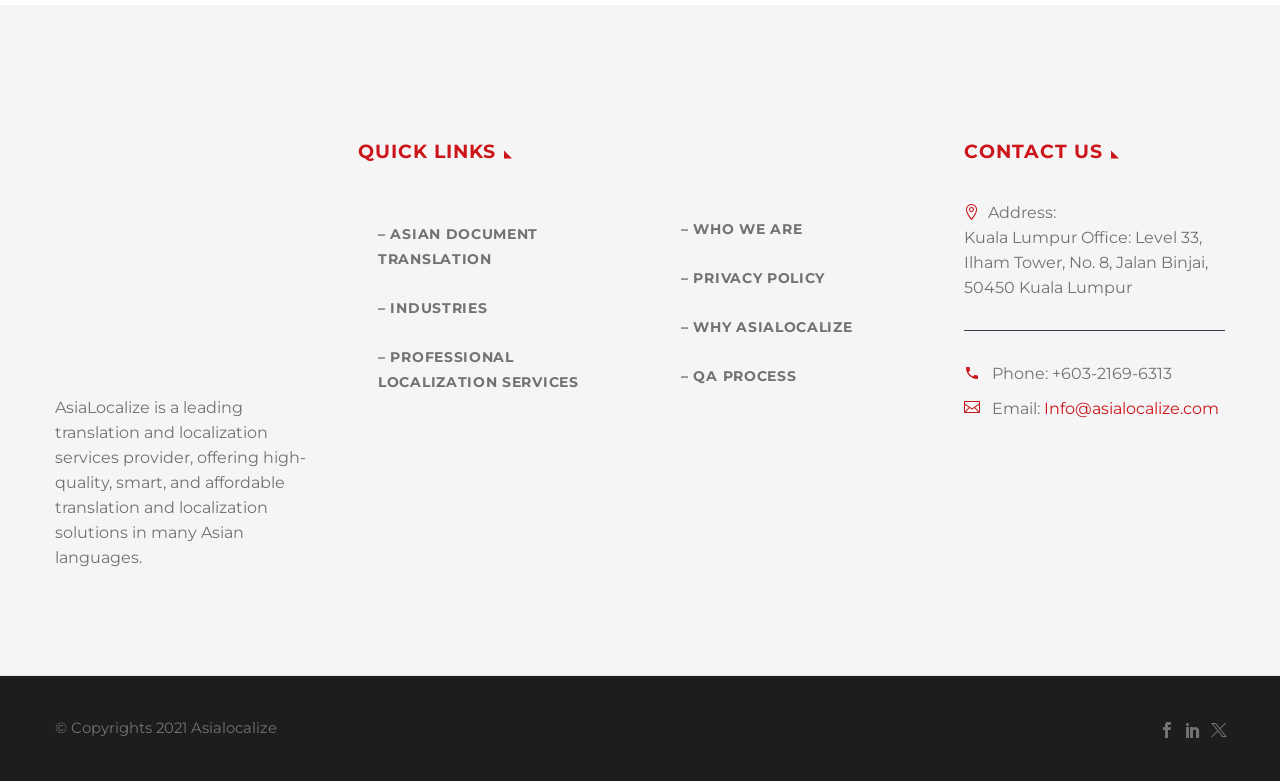Please find the bounding box coordinates of the section that needs to be clicked to achieve this instruction: "View contact information".

[0.772, 0.26, 0.825, 0.284]